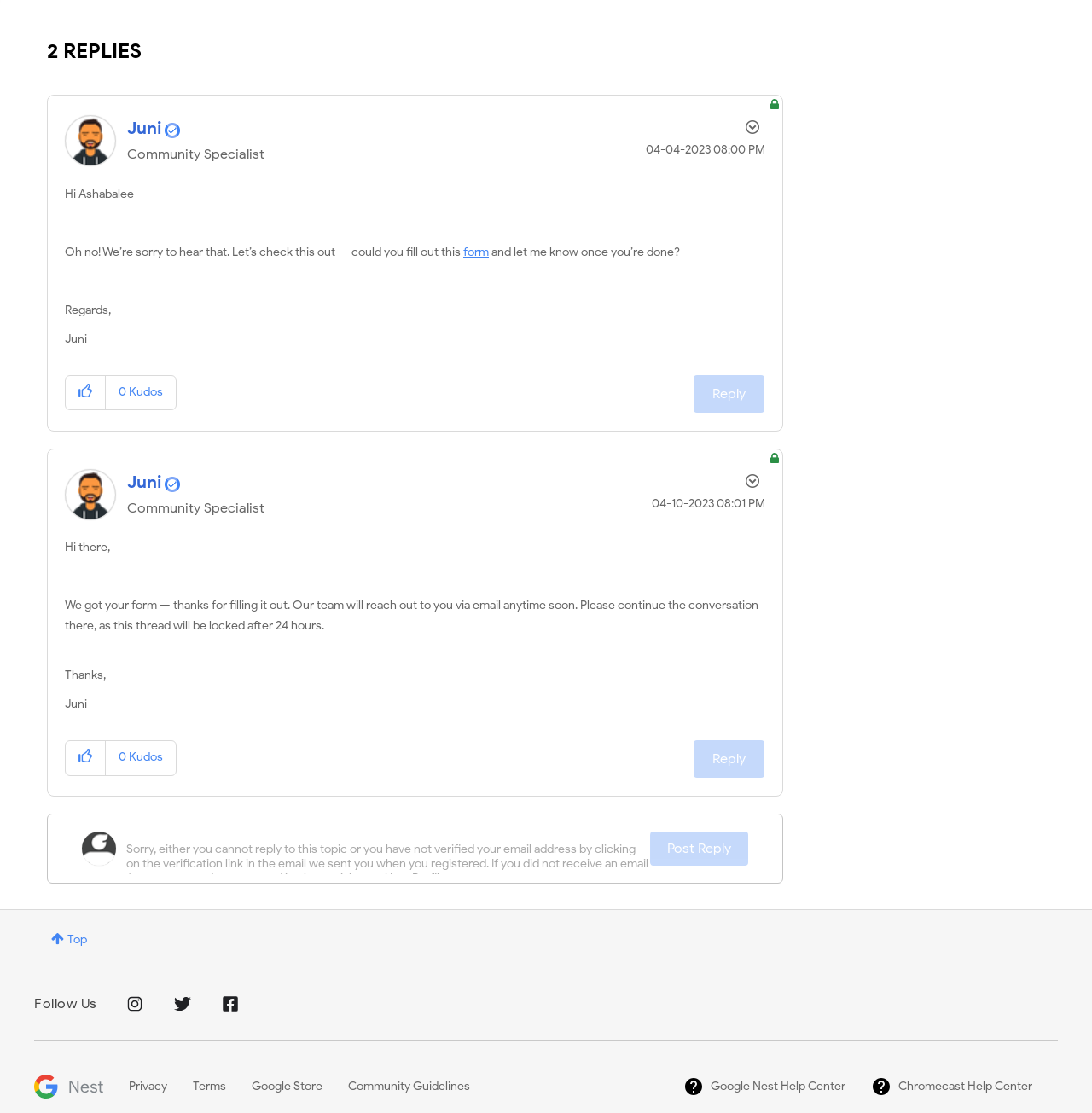Highlight the bounding box coordinates of the element that should be clicked to carry out the following instruction: "Reply to comment". The coordinates must be given as four float numbers ranging from 0 to 1, i.e., [left, top, right, bottom].

[0.636, 0.337, 0.7, 0.371]